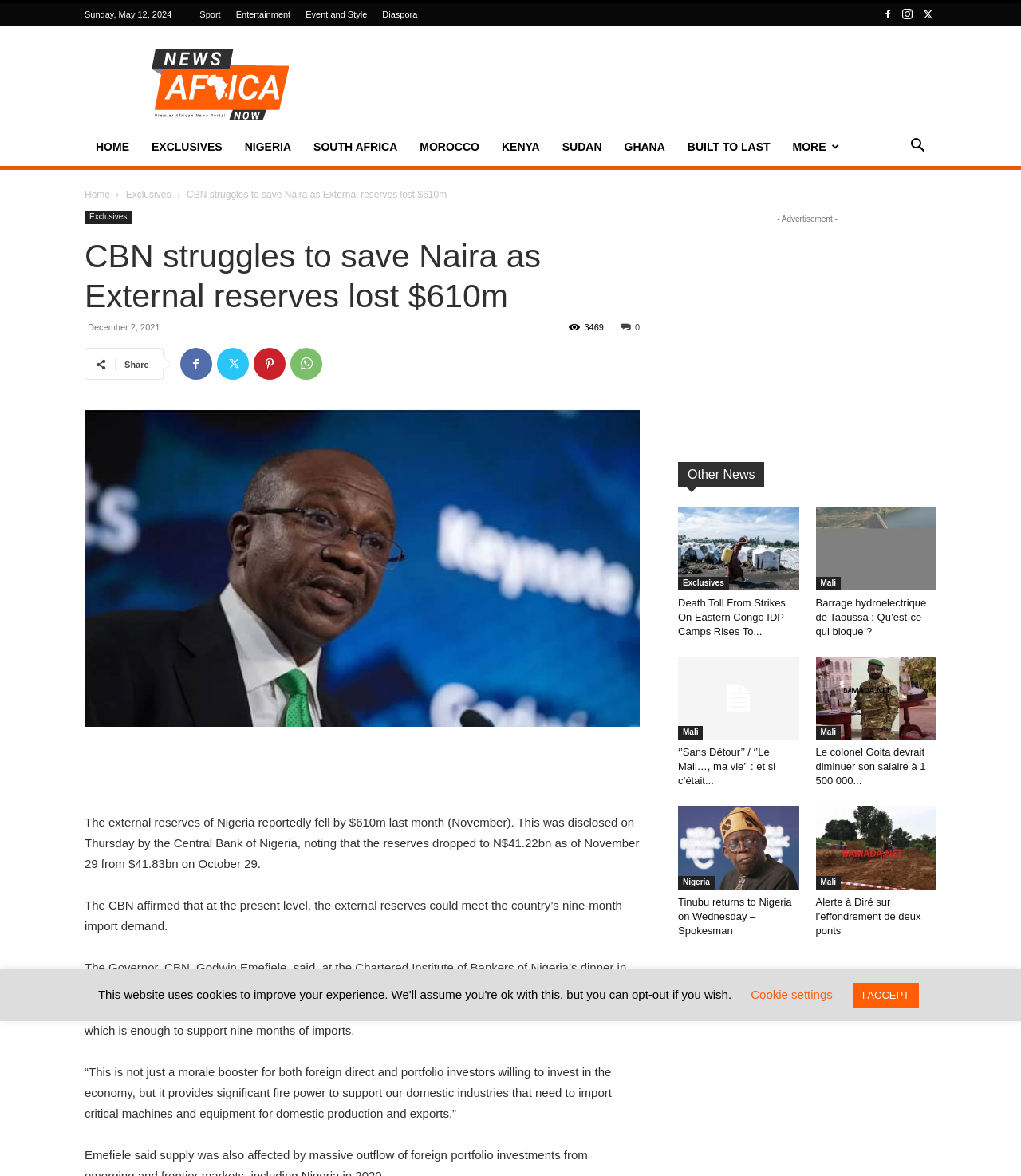Extract the main title from the webpage.

CBN struggles to save Naira as External reserves lost $610m